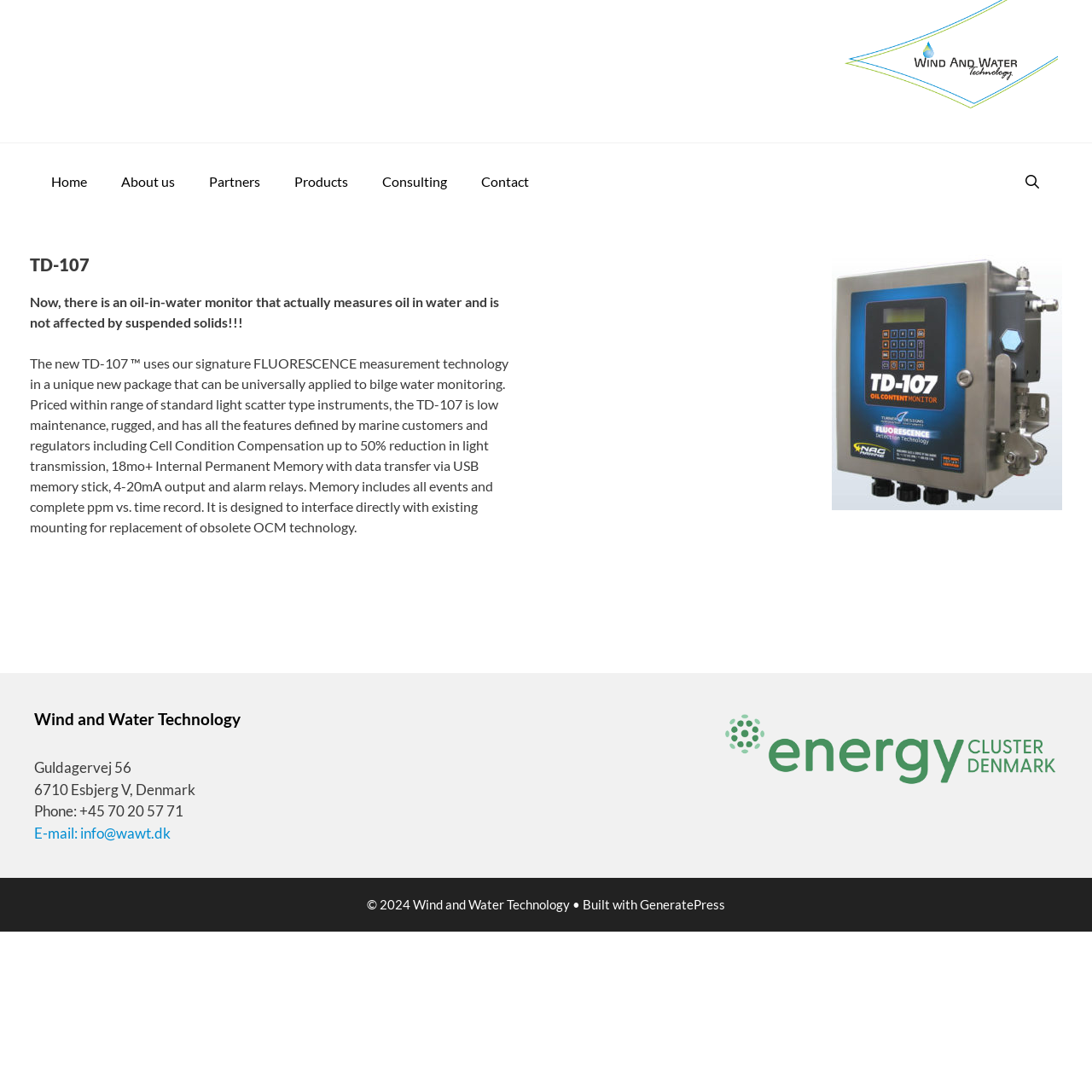What is the company name?
Refer to the image and provide a one-word or short phrase answer.

Wind and Water Technology